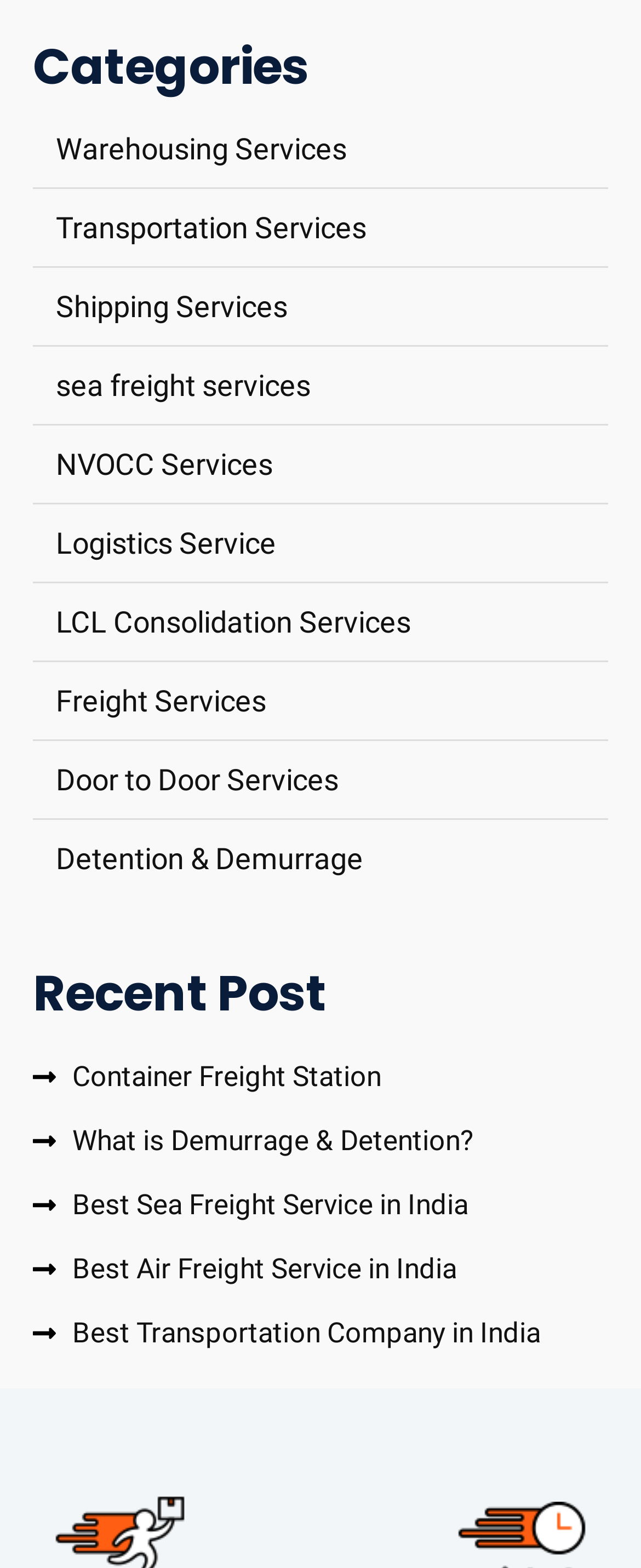Provide the bounding box coordinates of the HTML element this sentence describes: "Door to Door Services". The bounding box coordinates consist of four float numbers between 0 and 1, i.e., [left, top, right, bottom].

[0.051, 0.483, 0.528, 0.512]